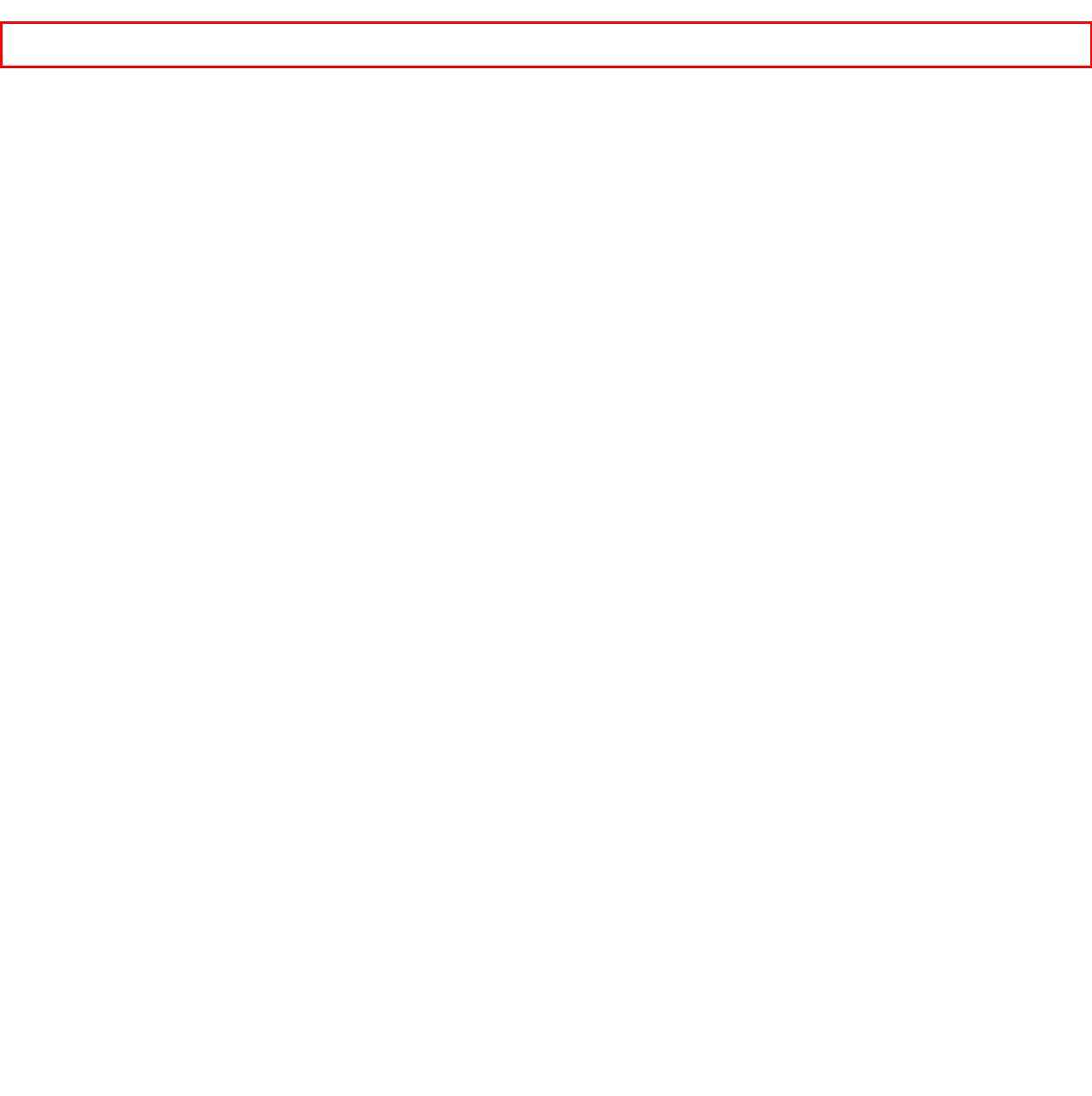Analyze the webpage screenshot and use OCR to recognize the text content in the red bounding box.

Keep corporate values being inherited by value stories, training courses, cultural activities and model selection to unify the understanding of employees upon corporate culture and philosophy.